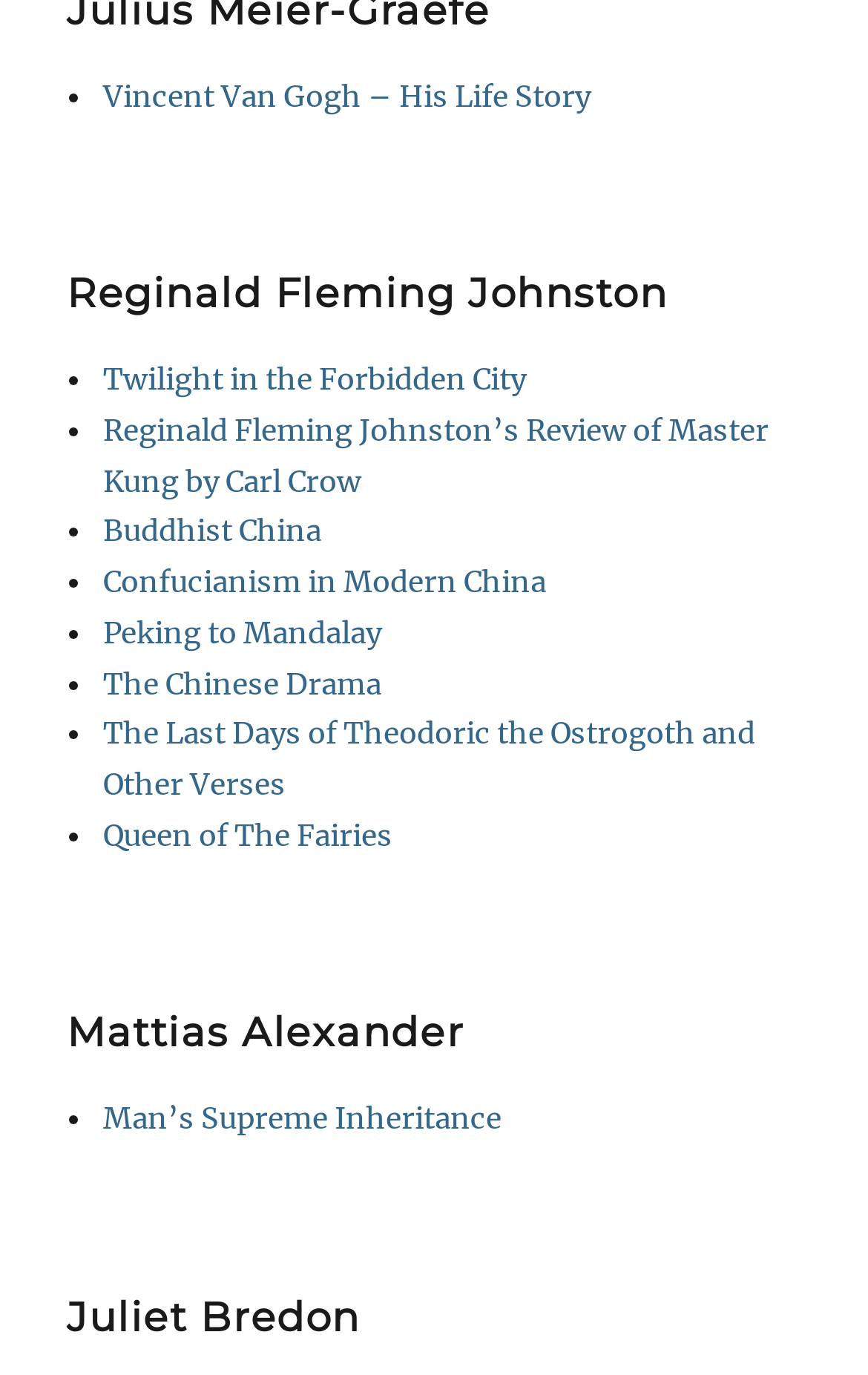Point out the bounding box coordinates of the section to click in order to follow this instruction: "Read about Reginald Fleming Johnston".

[0.077, 0.19, 0.923, 0.241]